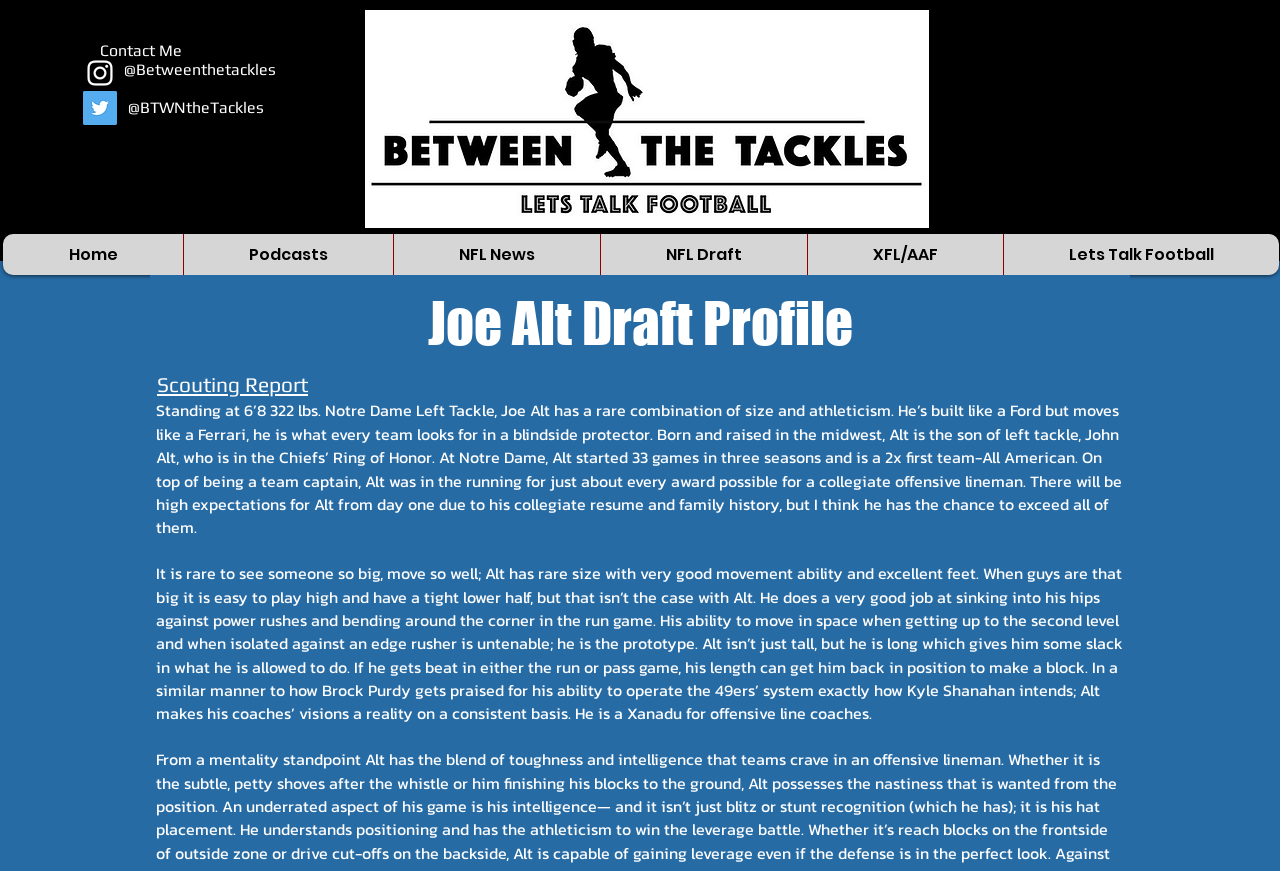Please determine the bounding box coordinates for the element that should be clicked to follow these instructions: "Visit the Twitter page".

[0.065, 0.104, 0.091, 0.144]